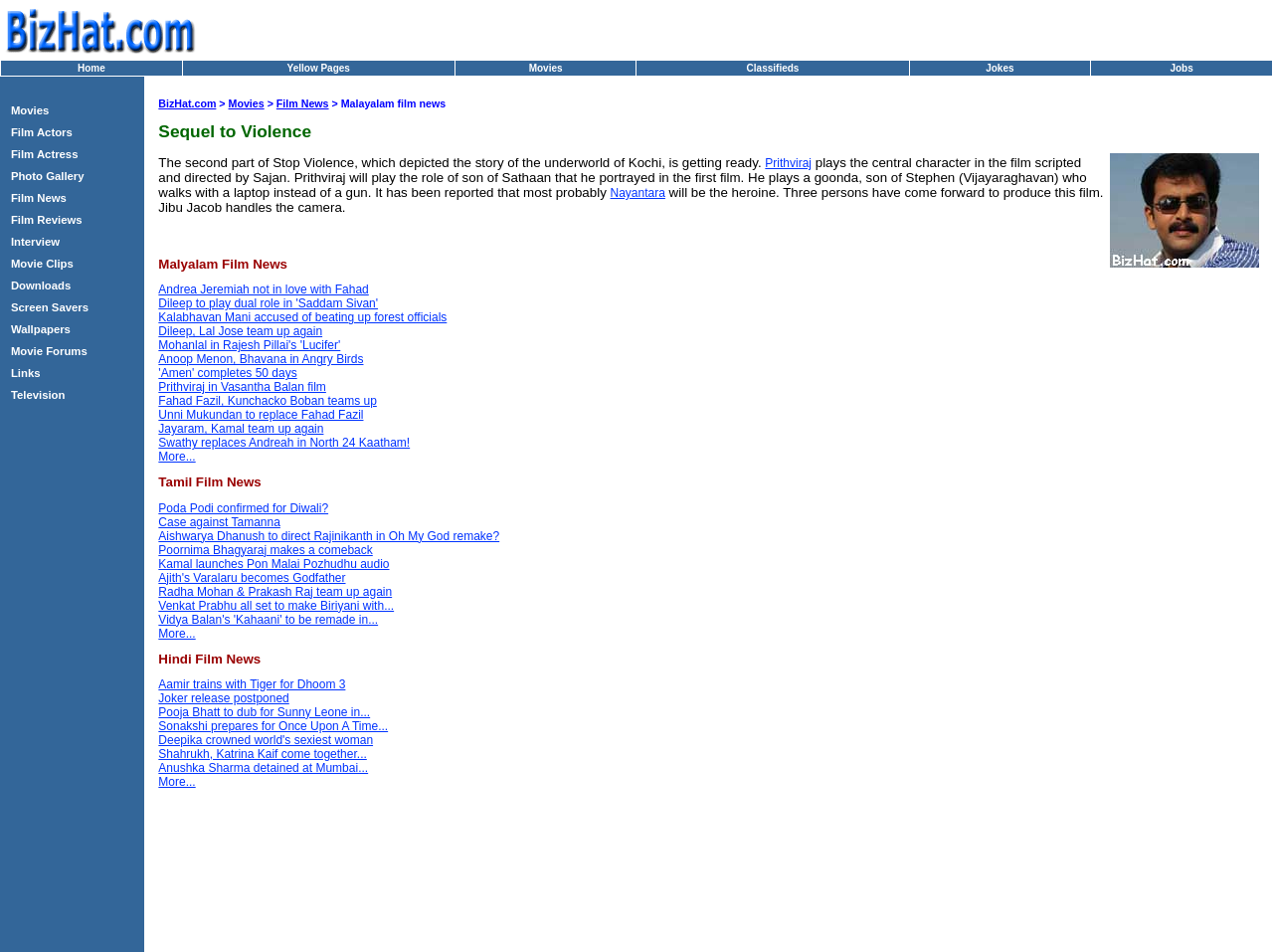Identify the bounding box coordinates of the region I need to click to complete this instruction: "Check out Movie Clips".

[0.009, 0.271, 0.058, 0.283]